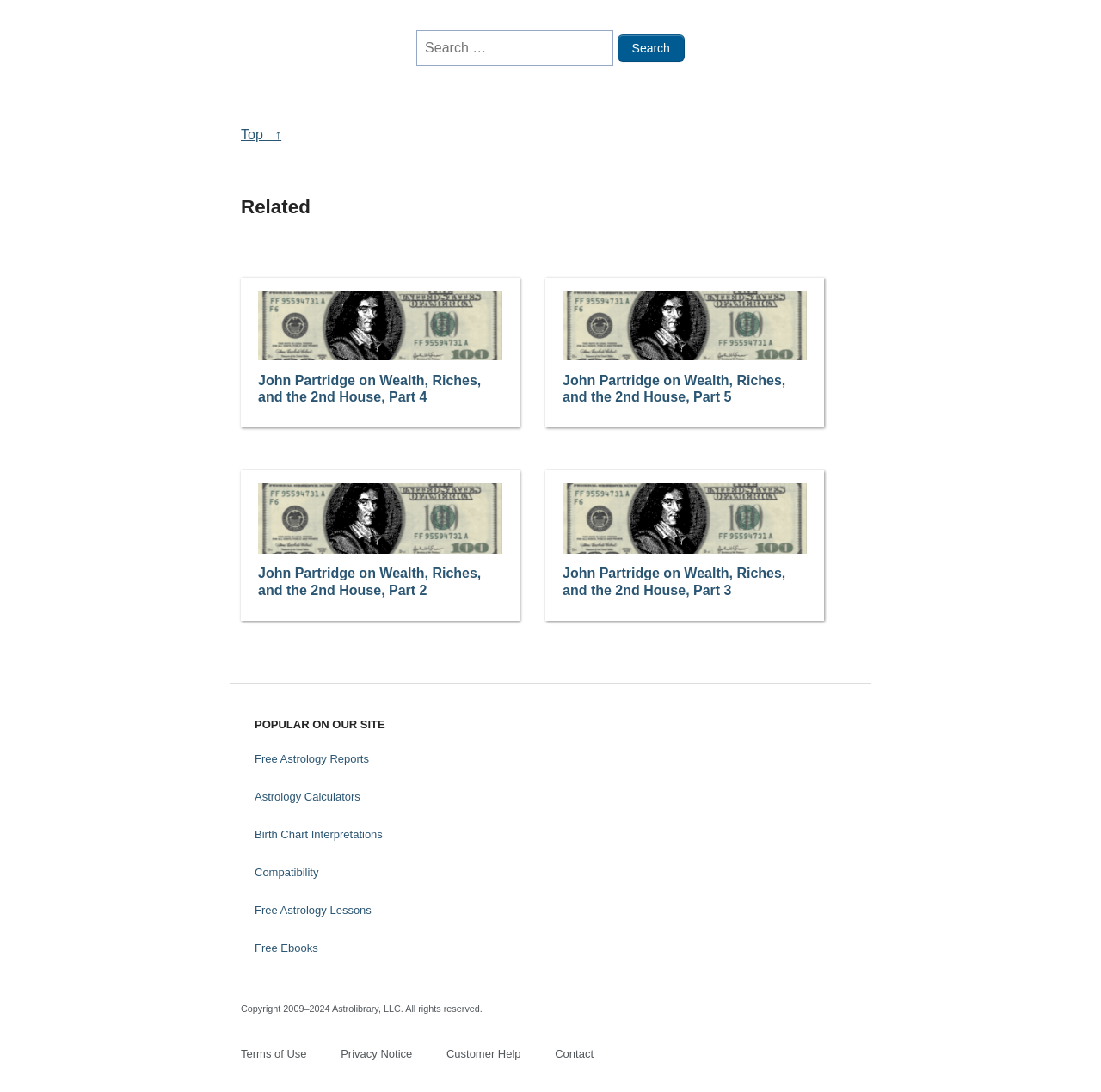Please find the bounding box coordinates of the clickable region needed to complete the following instruction: "Read John Partridge on Money, Wealth, Riches Part 4". The bounding box coordinates must consist of four float numbers between 0 and 1, i.e., [left, top, right, bottom].

[0.219, 0.254, 0.472, 0.392]